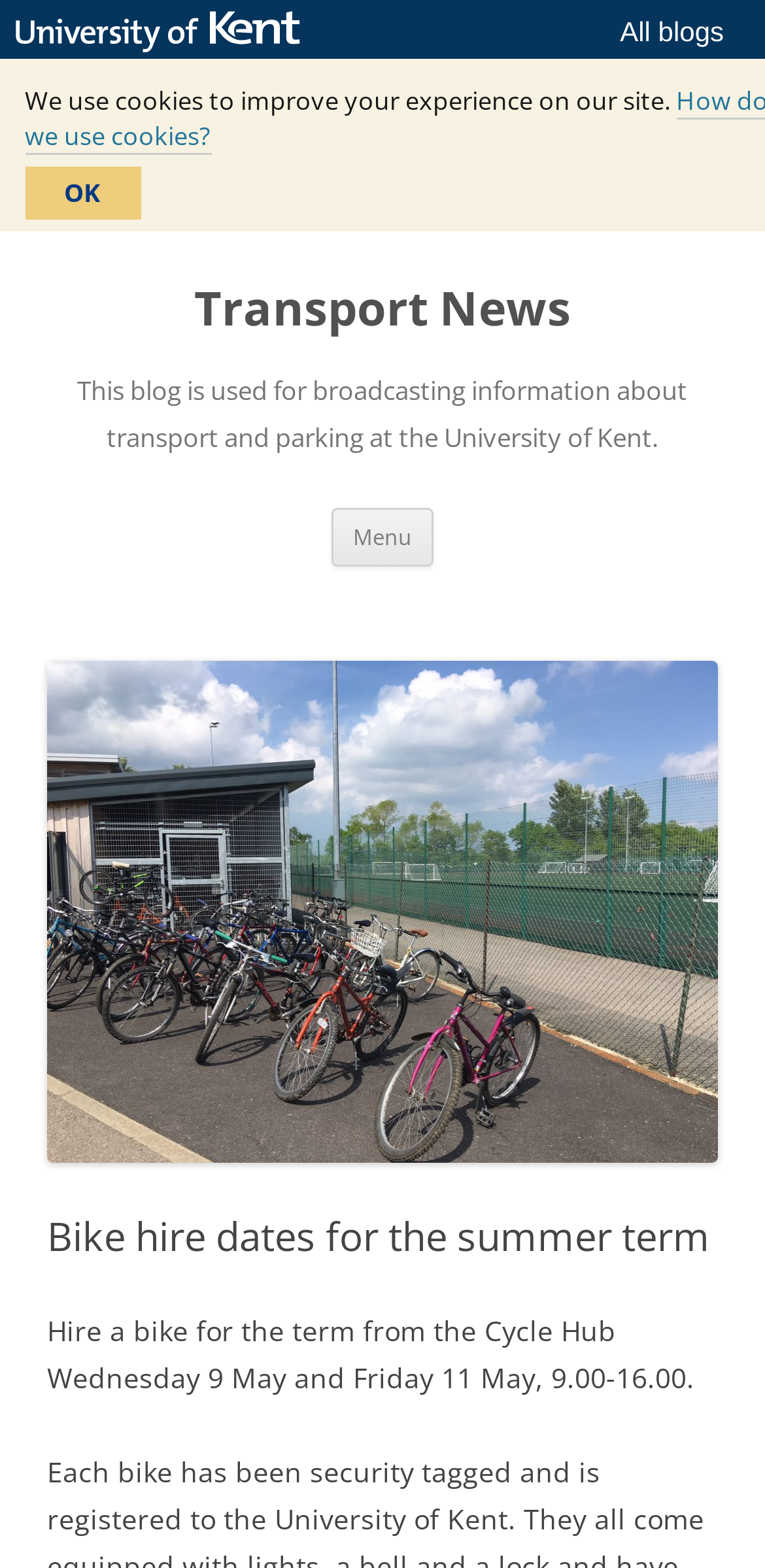What is the purpose of this blog?
Answer the question using a single word or phrase, according to the image.

Transport and parking information